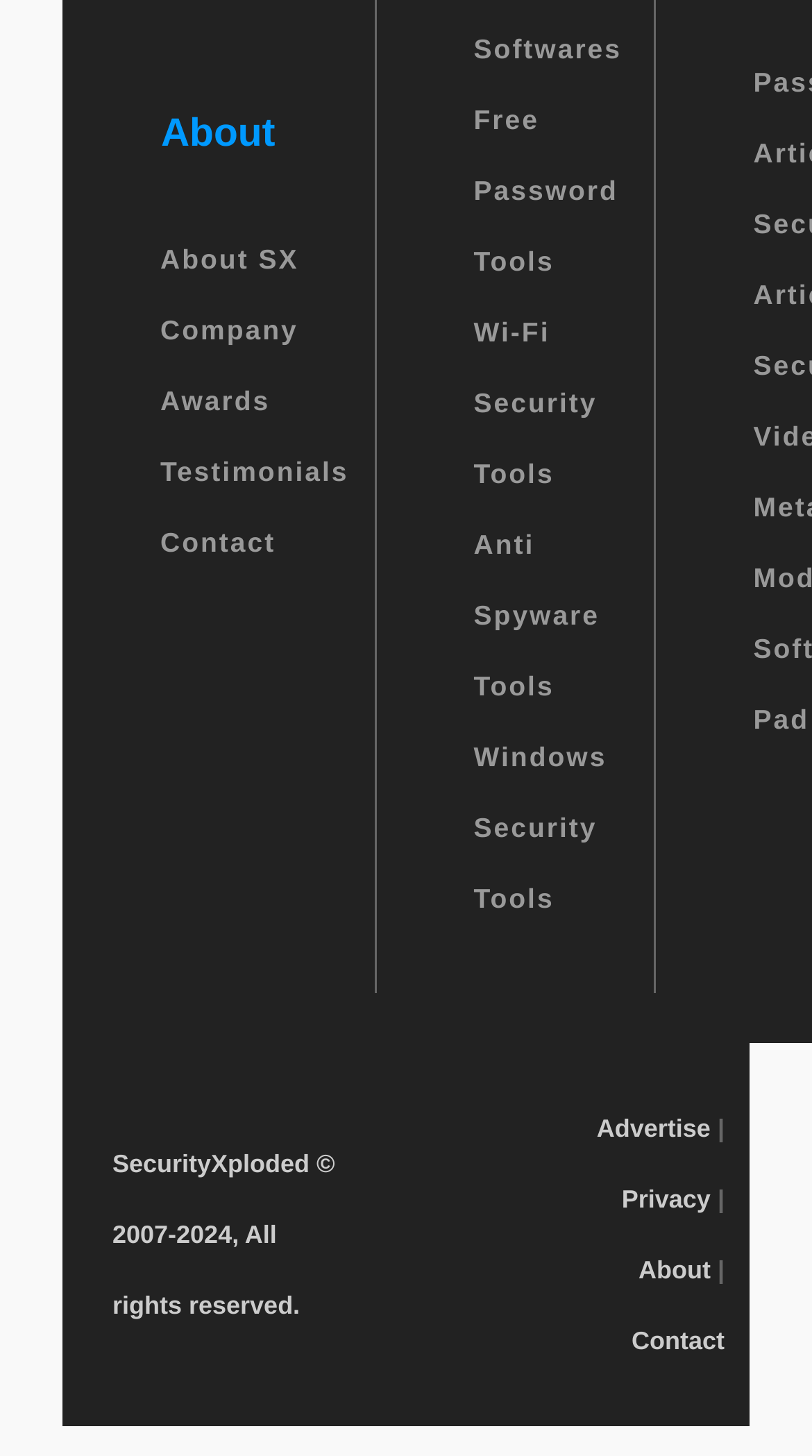Please find the bounding box coordinates of the element that you should click to achieve the following instruction: "click About SX". The coordinates should be presented as four float numbers between 0 and 1: [left, top, right, bottom].

[0.197, 0.168, 0.368, 0.189]